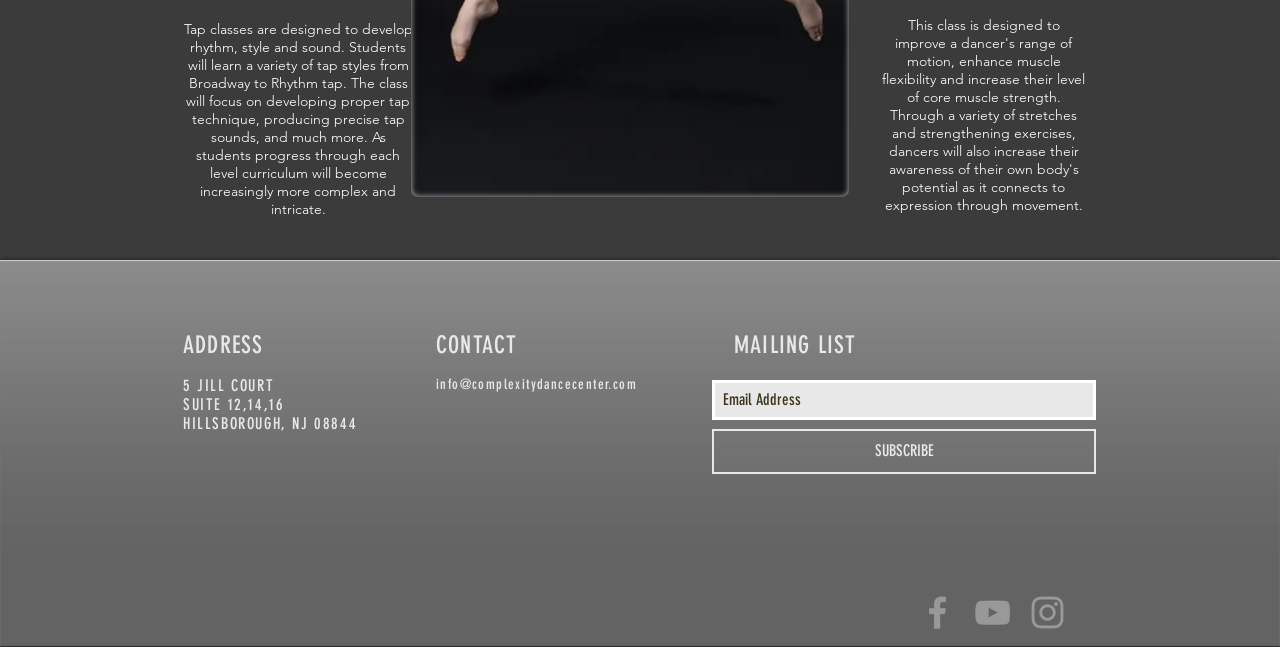Please answer the following query using a single word or phrase: 
What is the purpose of the 'Slideshow' region?

Mailing list subscription